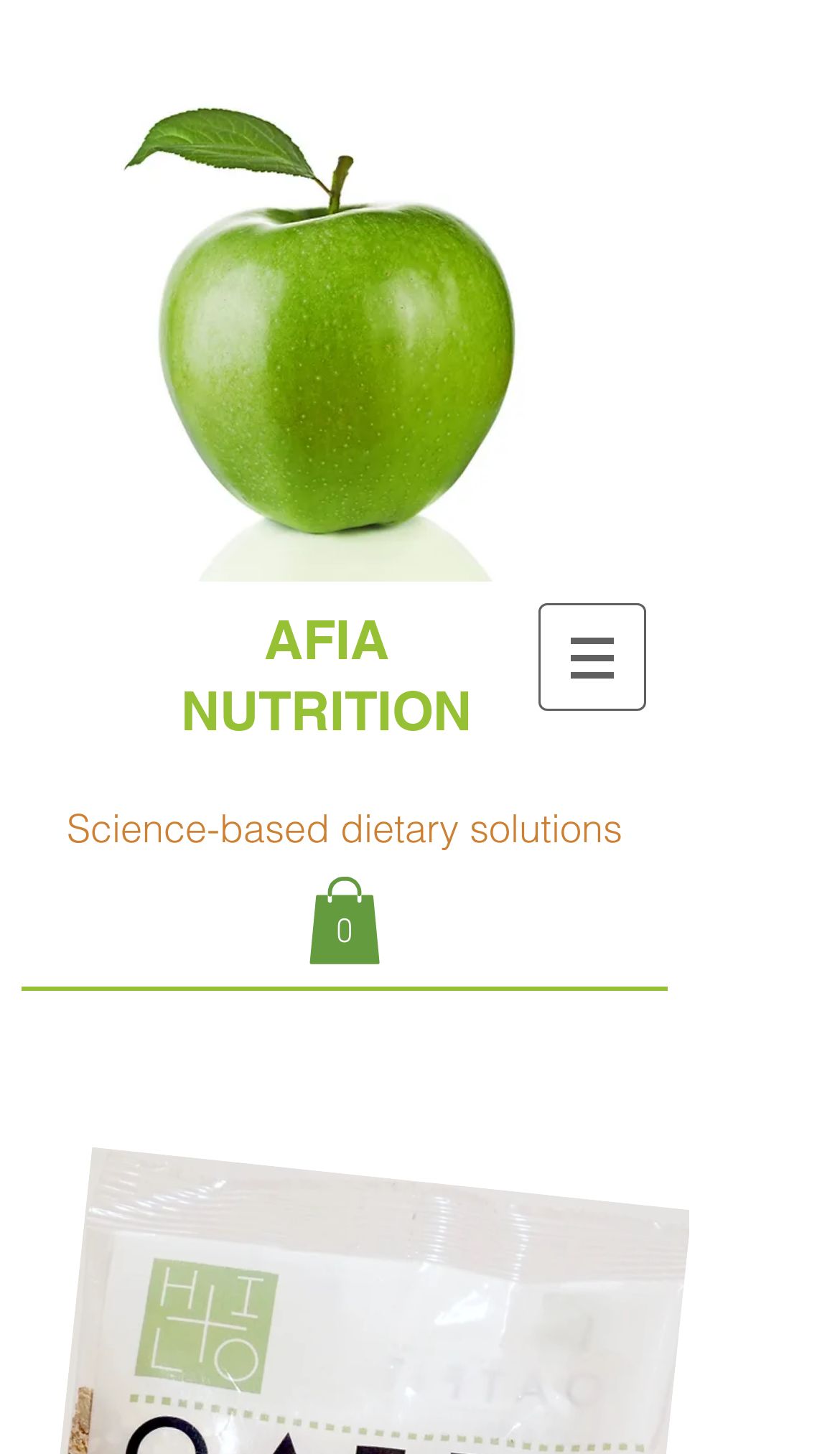How many items are in the cart?
Give a one-word or short-phrase answer derived from the screenshot.

0